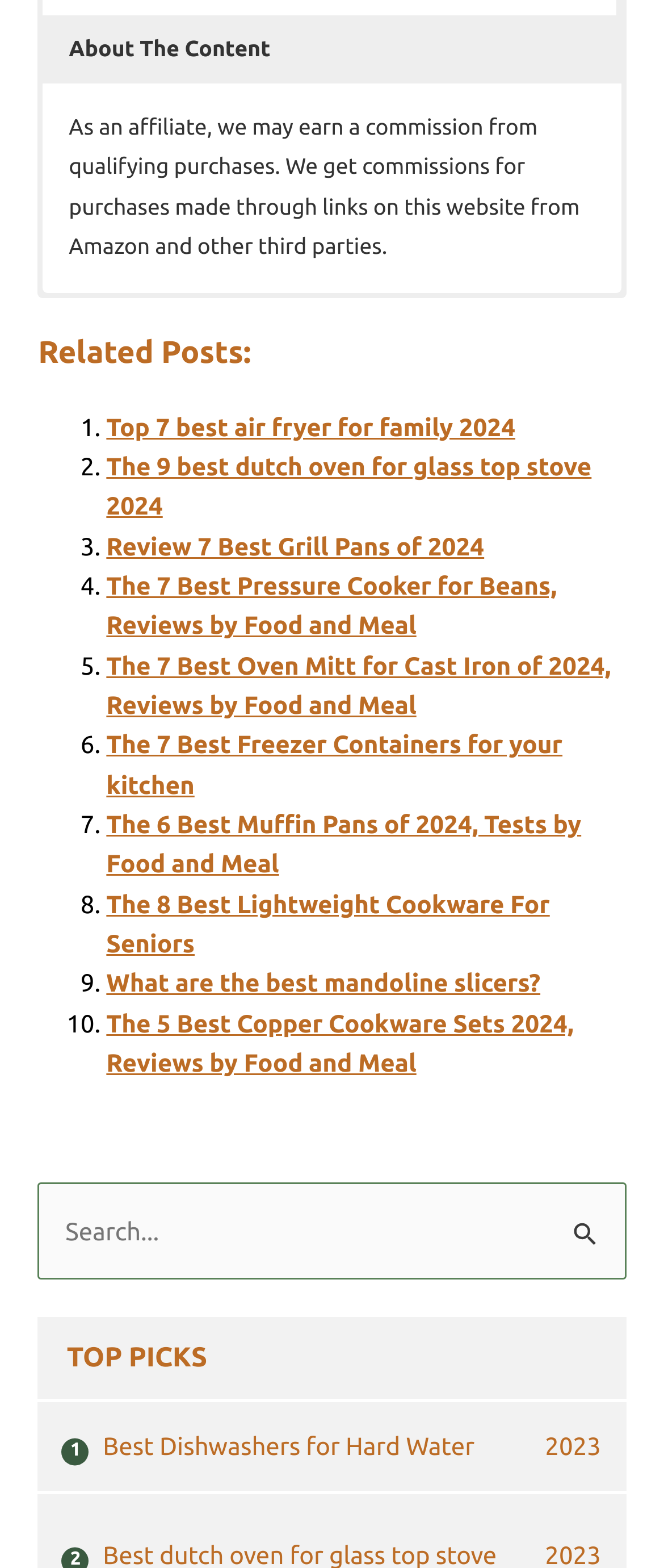What is the purpose of the 'About The Content' button?
From the details in the image, provide a complete and detailed answer to the question.

The 'About The Content' button is located at the top of the webpage, and its purpose is to provide information about the content of the webpage. When clicked, it likely opens a page or section that explains the content creation process, editorial team, and other relevant details.